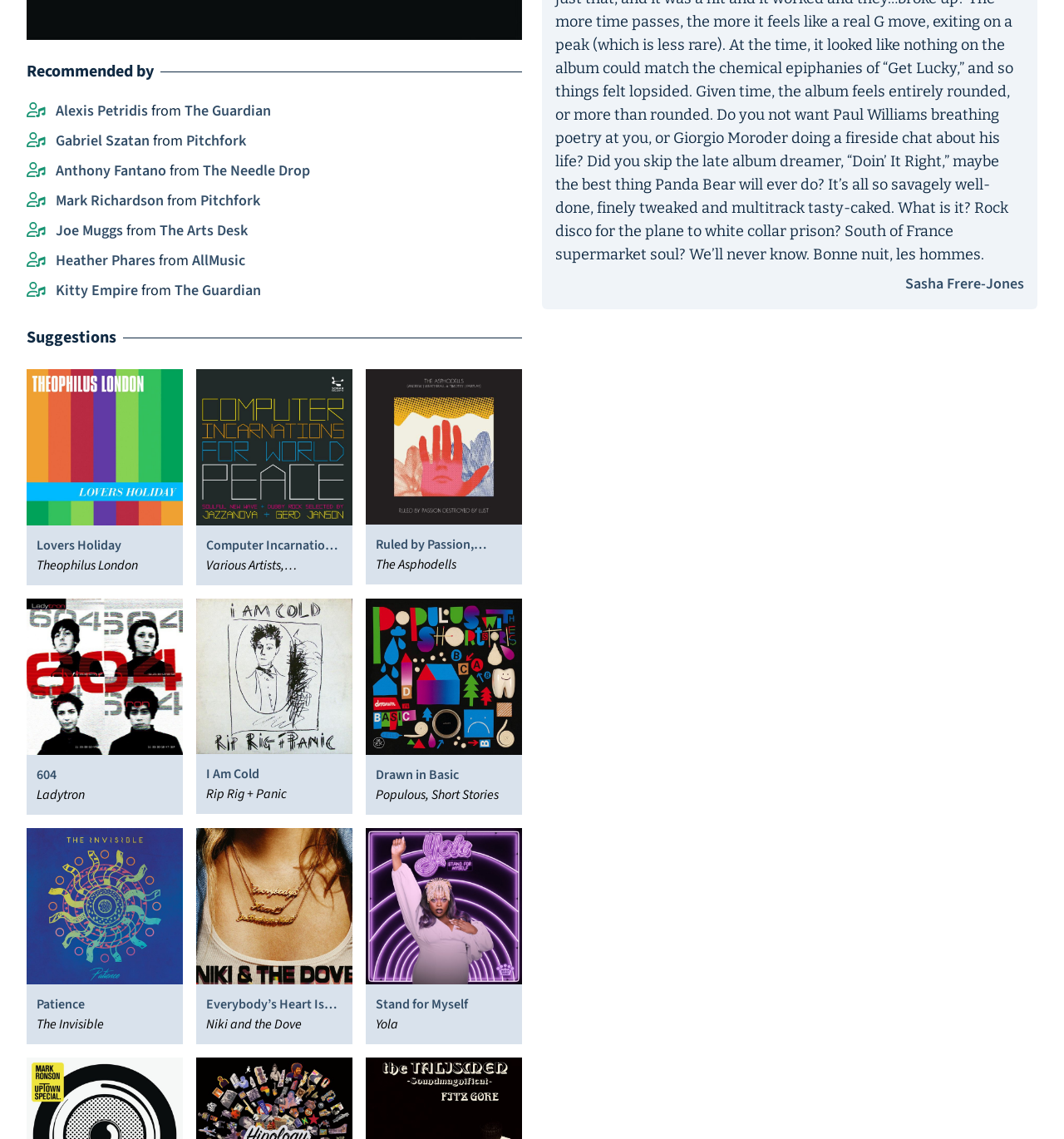Bounding box coordinates are specified in the format (top-left x, top-left y, bottom-right x, bottom-right y). All values are floating point numbers bounded between 0 and 1. Please provide the bounding box coordinate of the region this sentence describes: The Arts Desk

[0.15, 0.193, 0.232, 0.212]